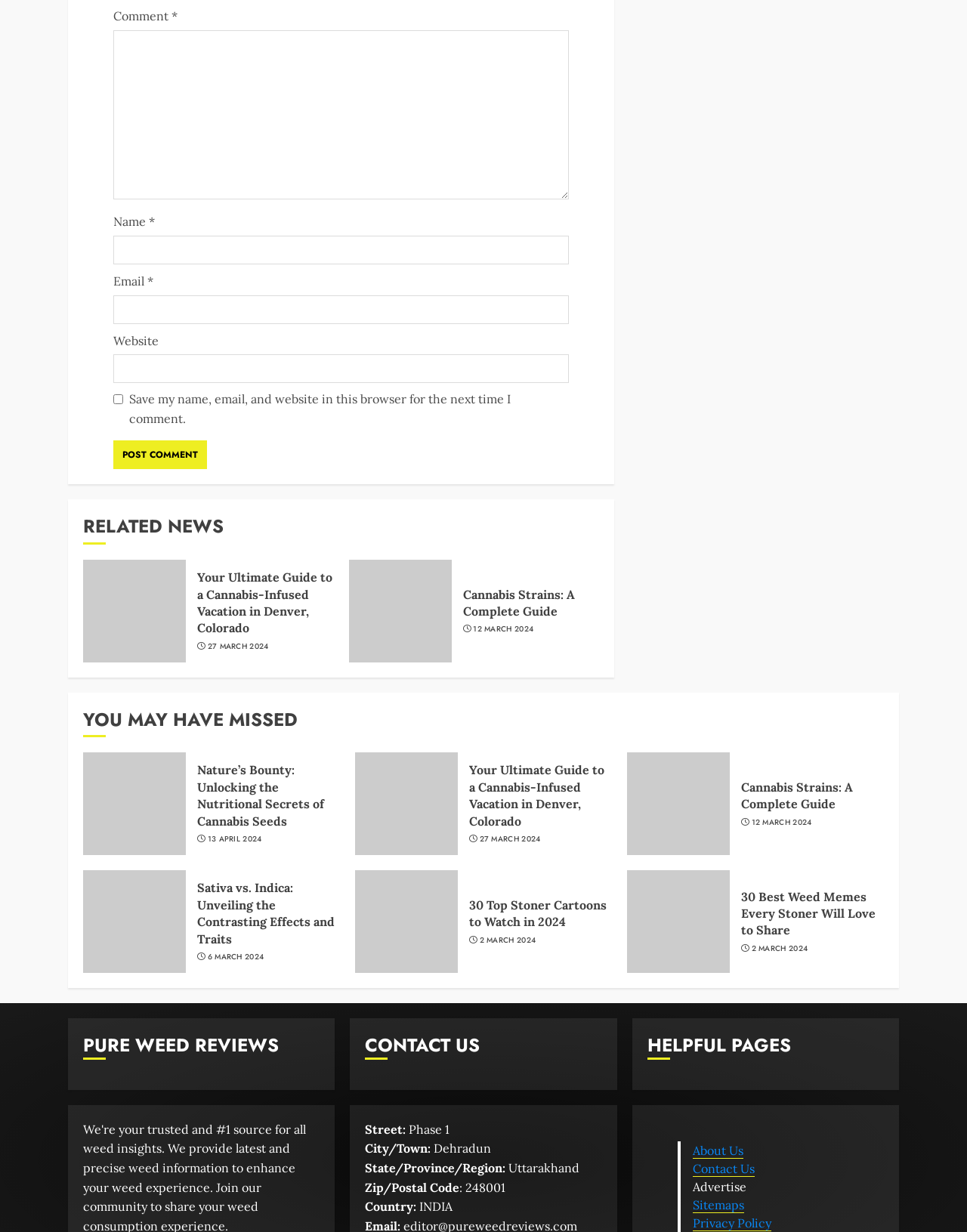Provide a single word or phrase answer to the question: 
What is the purpose of the 'HELPFUL PAGES' section?

Quick links